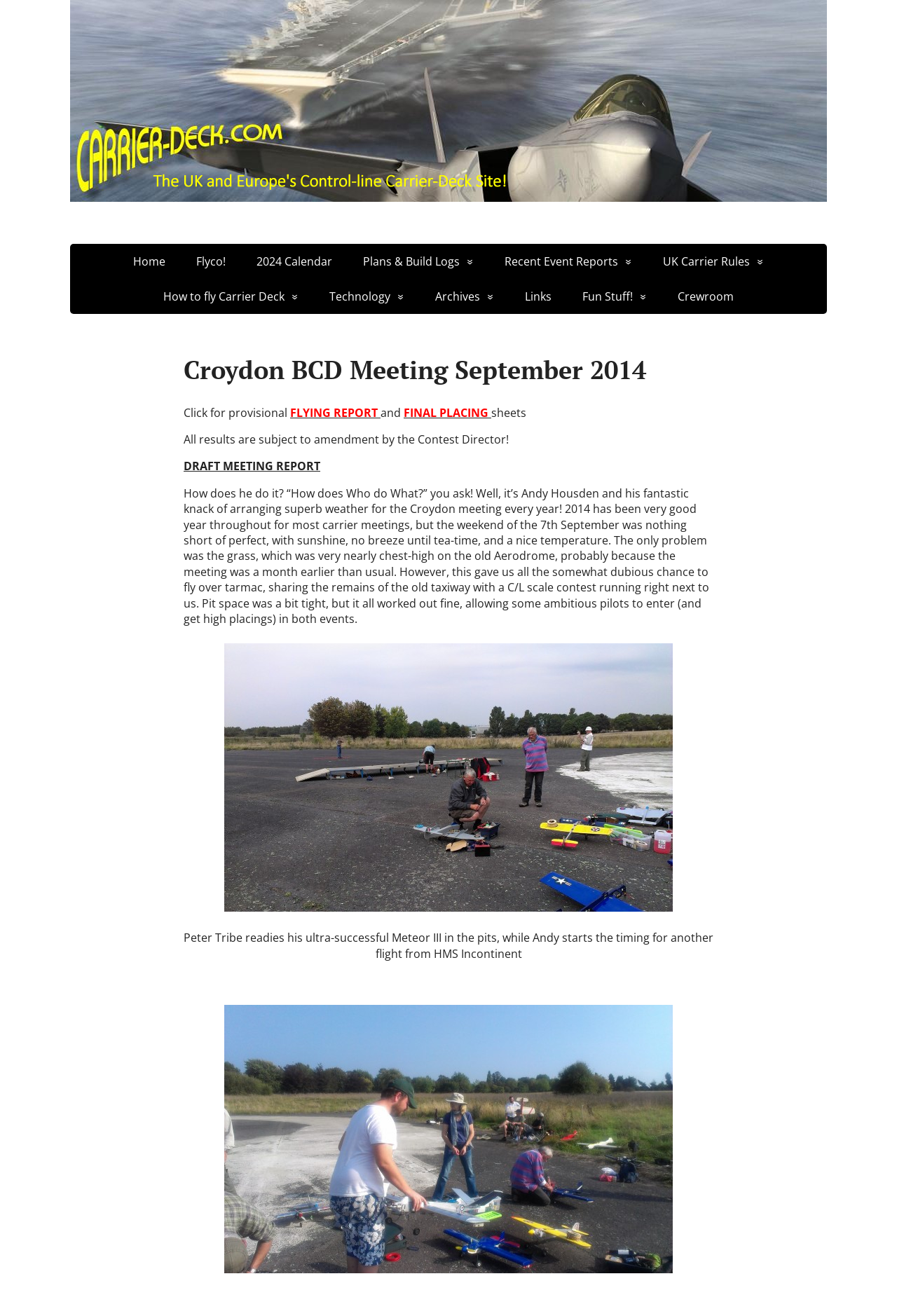Determine the bounding box coordinates of the area to click in order to meet this instruction: "Visit the Niré Beauty website".

None